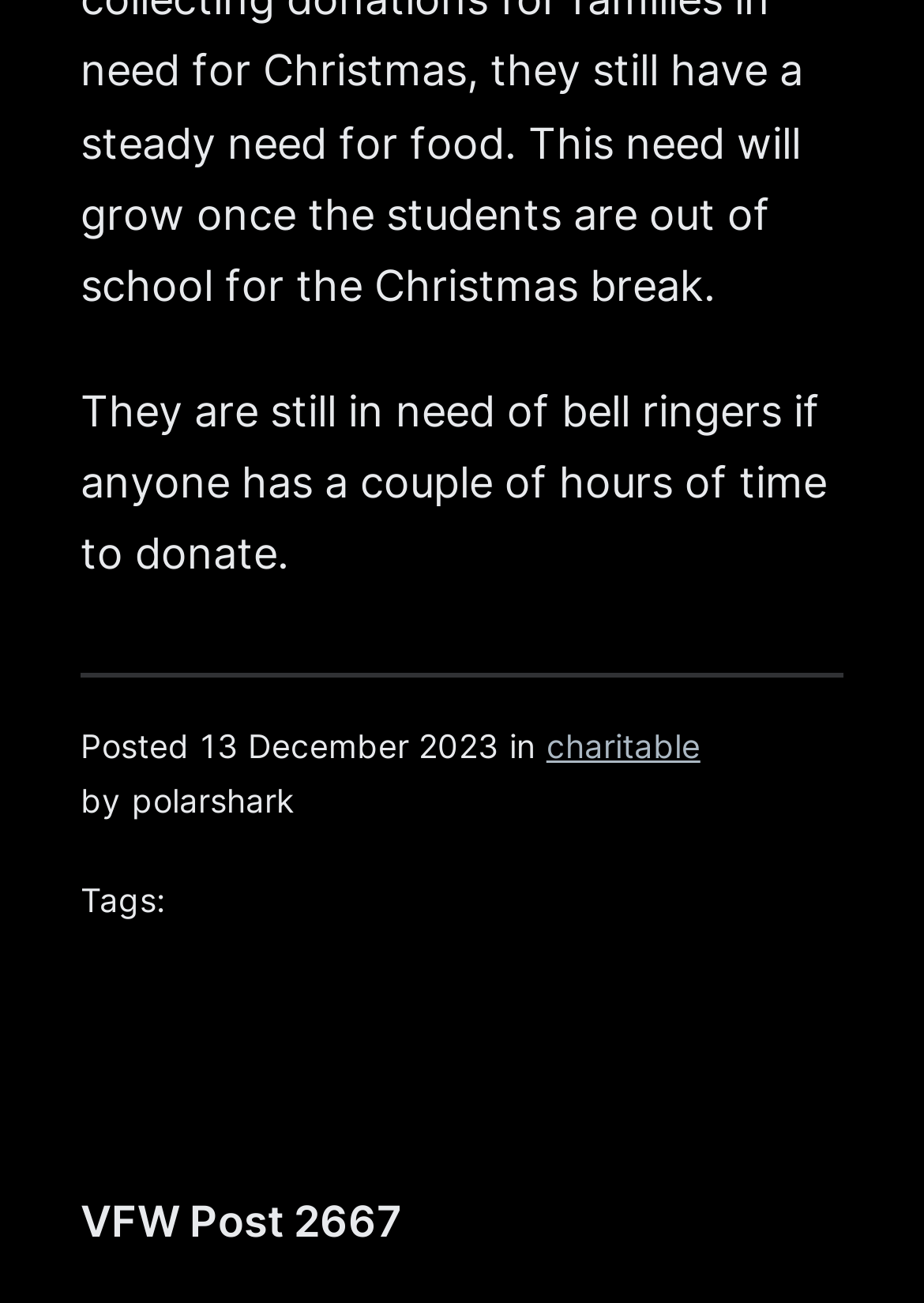Answer the question using only a single word or phrase: 
What type of organization is mentioned?

Charitable